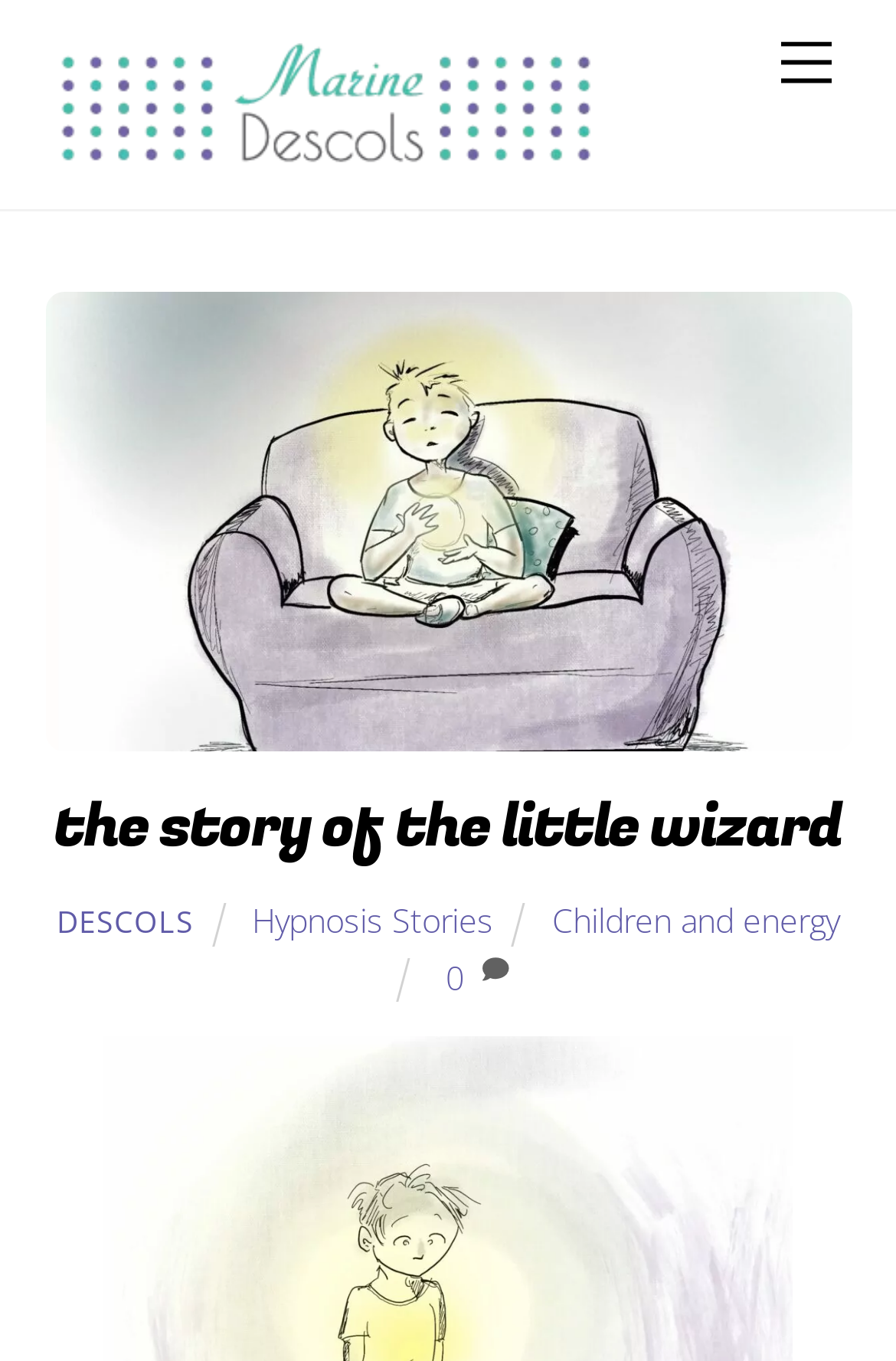What is the category of the story?
Utilize the information in the image to give a detailed answer to the question.

The category of the story is obtained from the link element 'Hypnosis Stories' which is located at the bottom of the webpage, indicating that it is the category of the story.